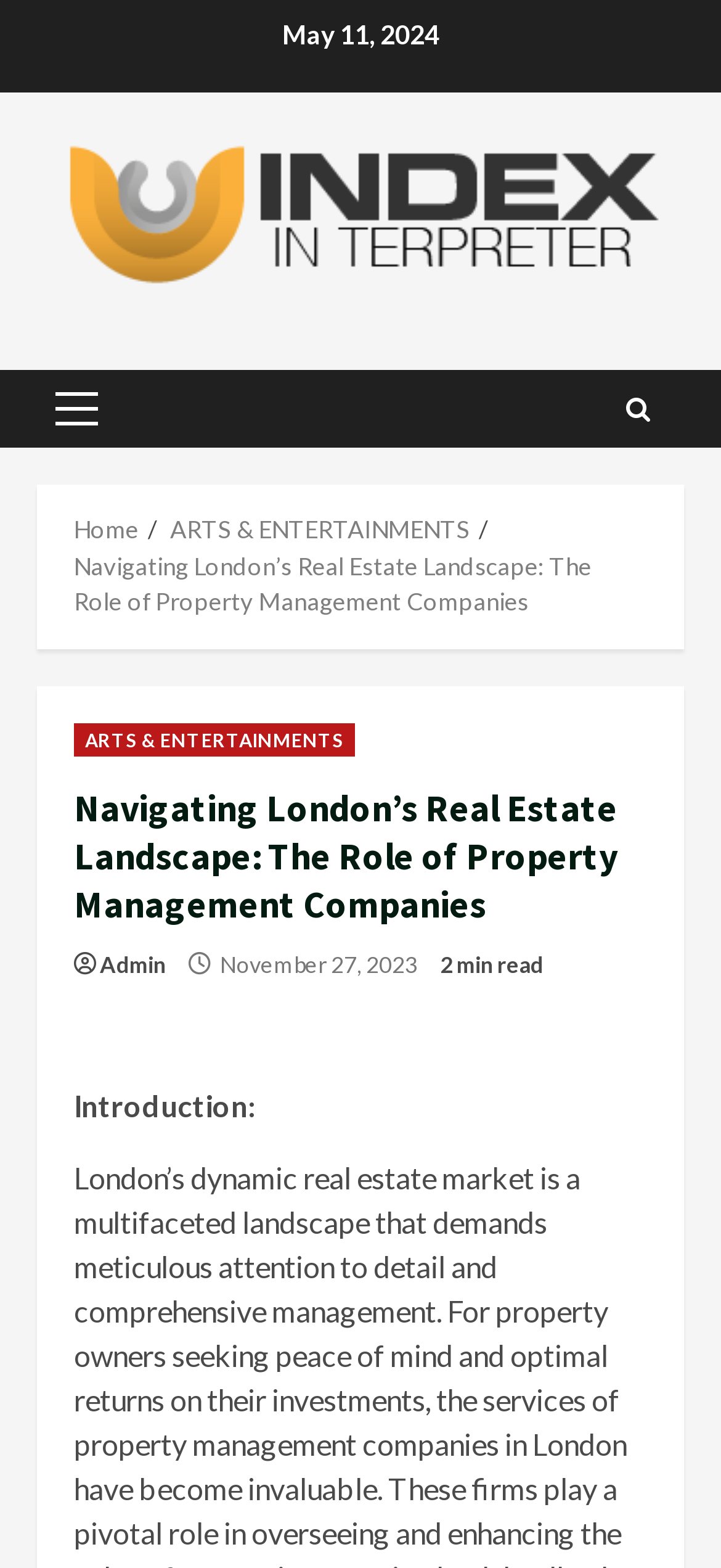Can you specify the bounding box coordinates for the region that should be clicked to fulfill this instruction: "go to index interpreter".

[0.082, 0.122, 0.918, 0.144]